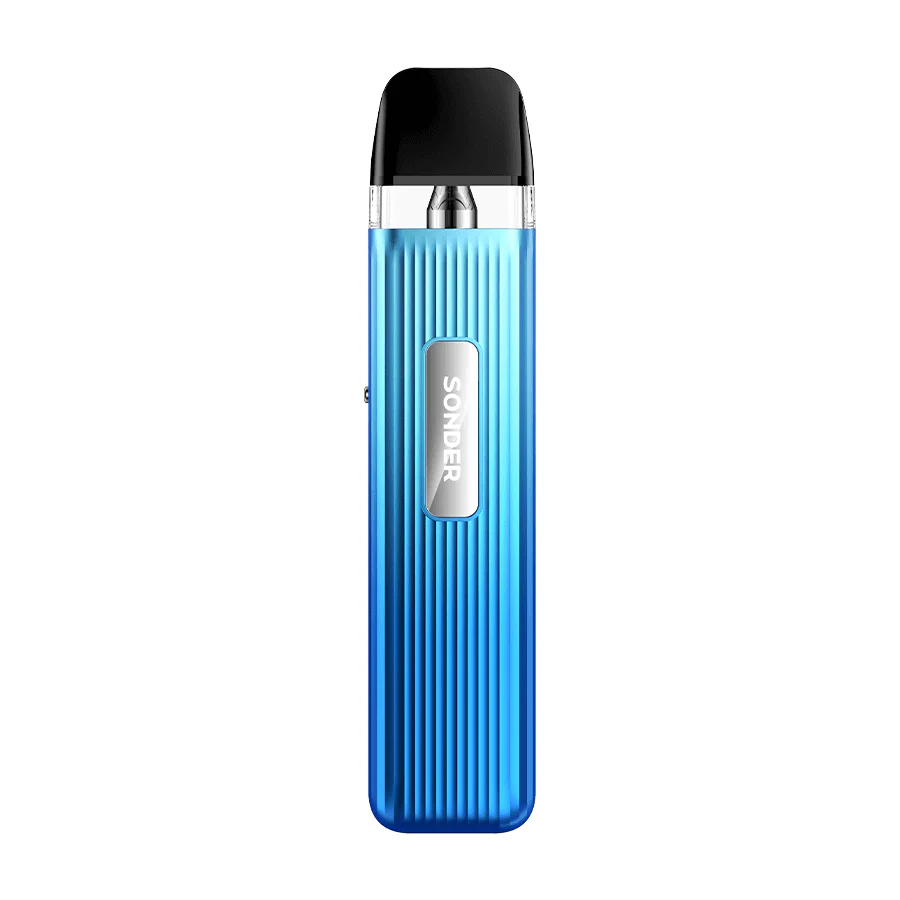Answer the question in a single word or phrase:
What is the capacity of the built-in battery?

1000mAh